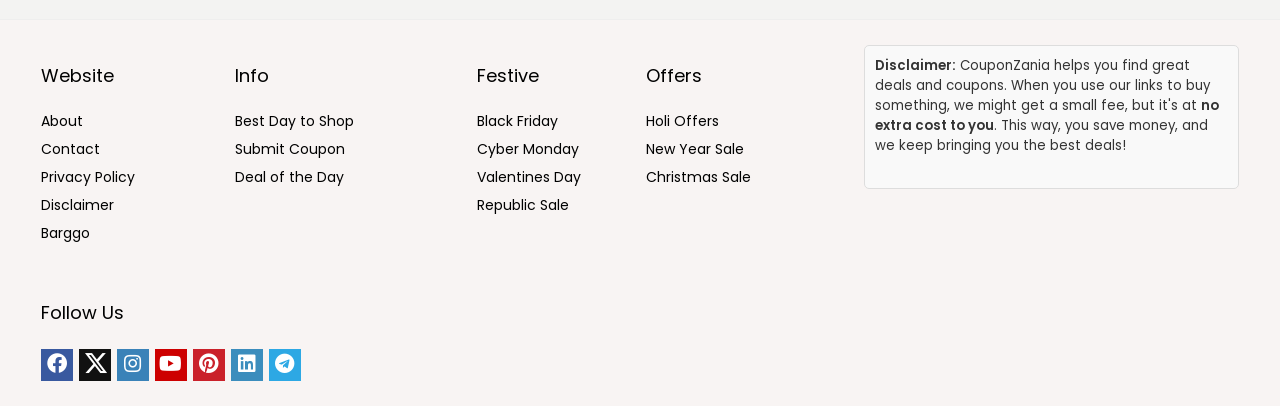What is the first link on the left side of the webpage?
Using the image as a reference, give a one-word or short phrase answer.

About